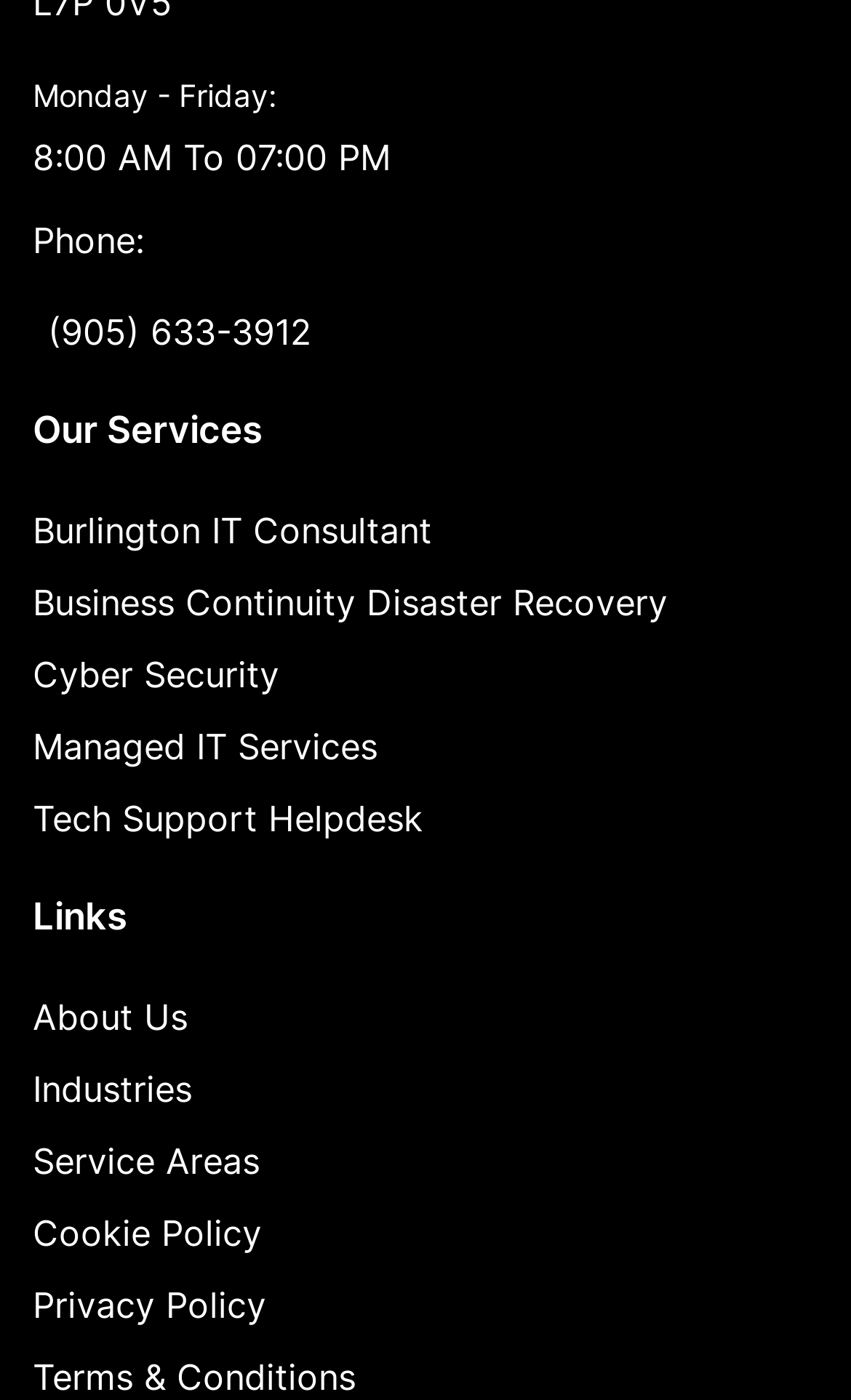Find the bounding box of the web element that fits this description: "Burlington IT Consultant".

[0.038, 0.357, 0.962, 0.401]